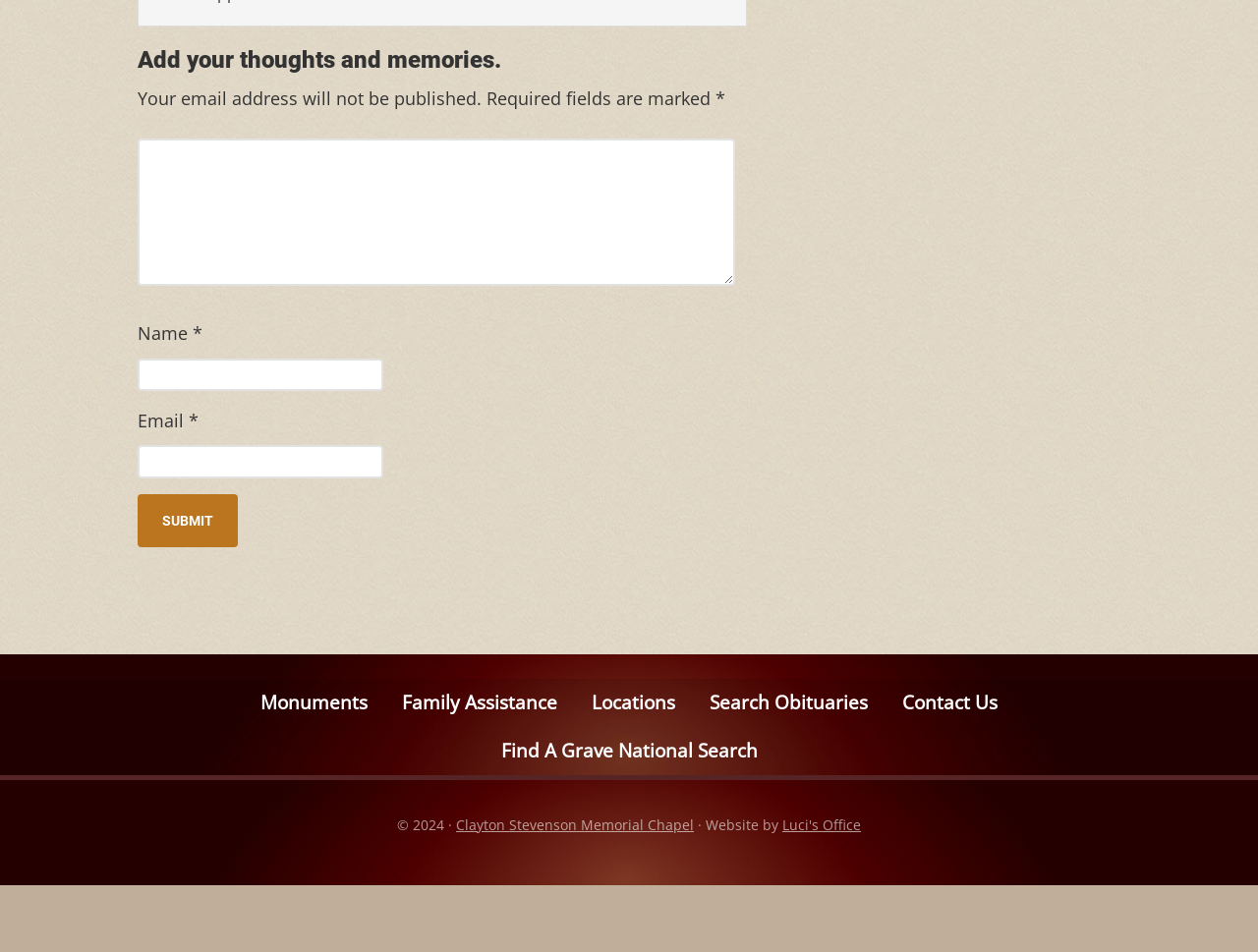Identify the bounding box coordinates of the clickable section necessary to follow the following instruction: "Find a grave nationally". The coordinates should be presented as four float numbers from 0 to 1, i.e., [left, top, right, bottom].

[0.373, 0.799, 0.627, 0.885]